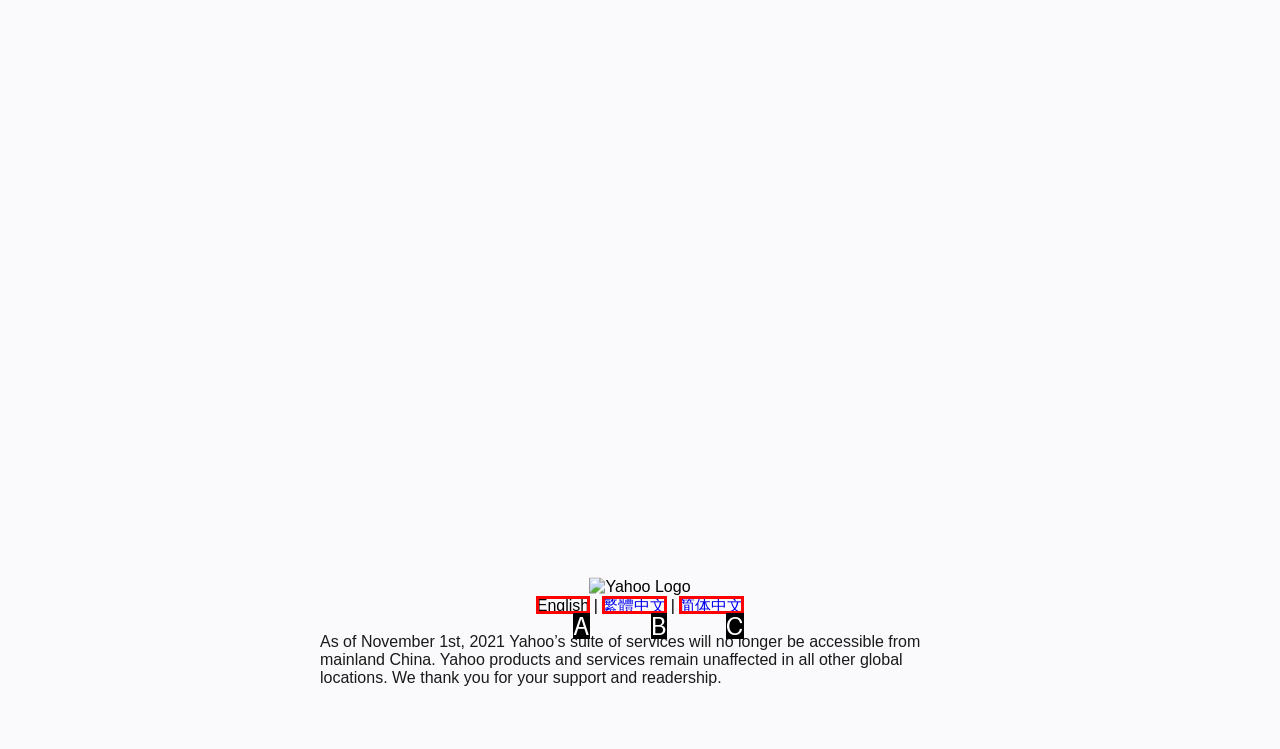Which HTML element fits the description: 繁體中文? Respond with the letter of the appropriate option directly.

B